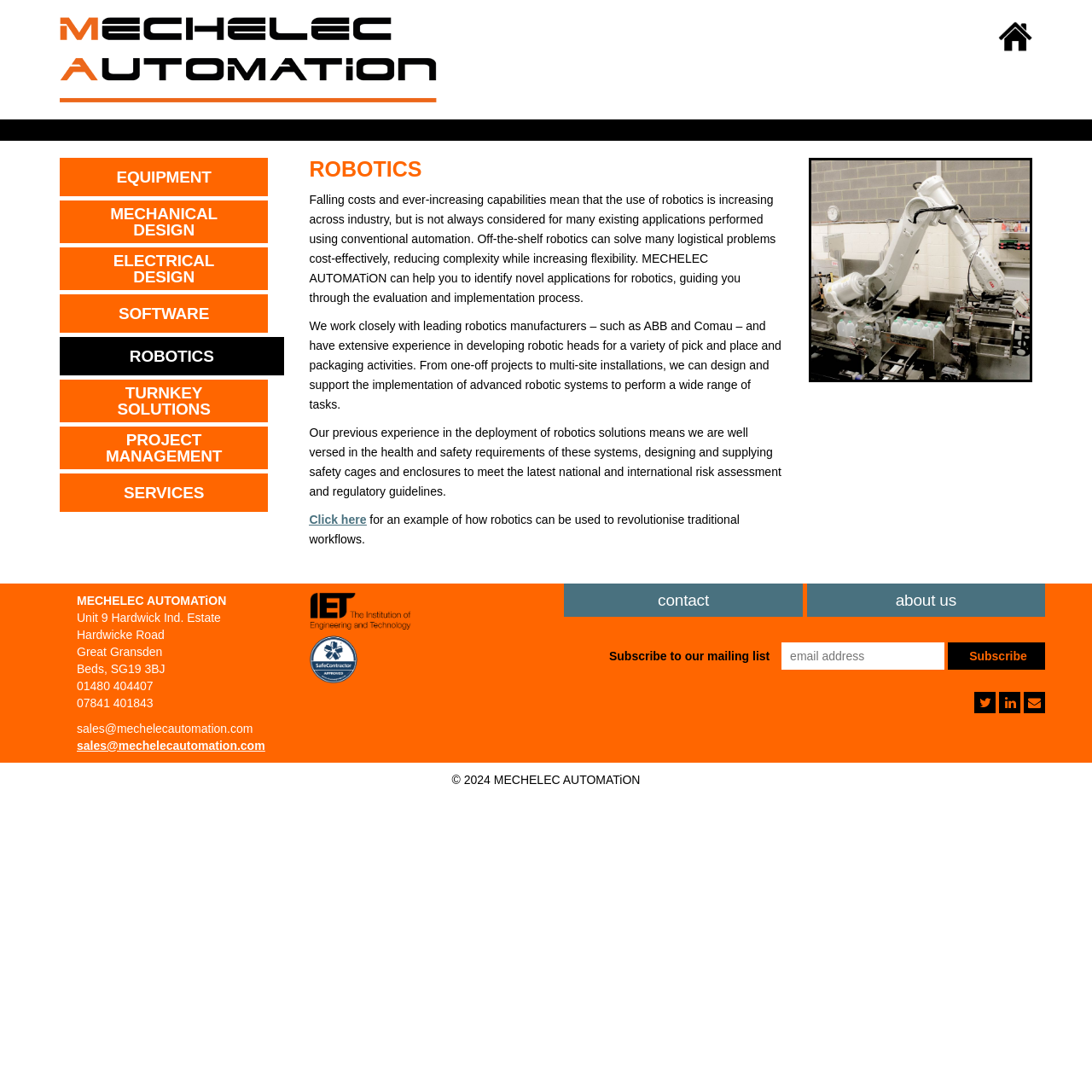What can be done with off-the-shelf robotics?
Please give a well-detailed answer to the question.

I found the answer by reading the static text on the webpage, which states 'Off-the-shelf robotics can solve many logistical problems cost-effectively, reducing complexity while increasing flexibility'.